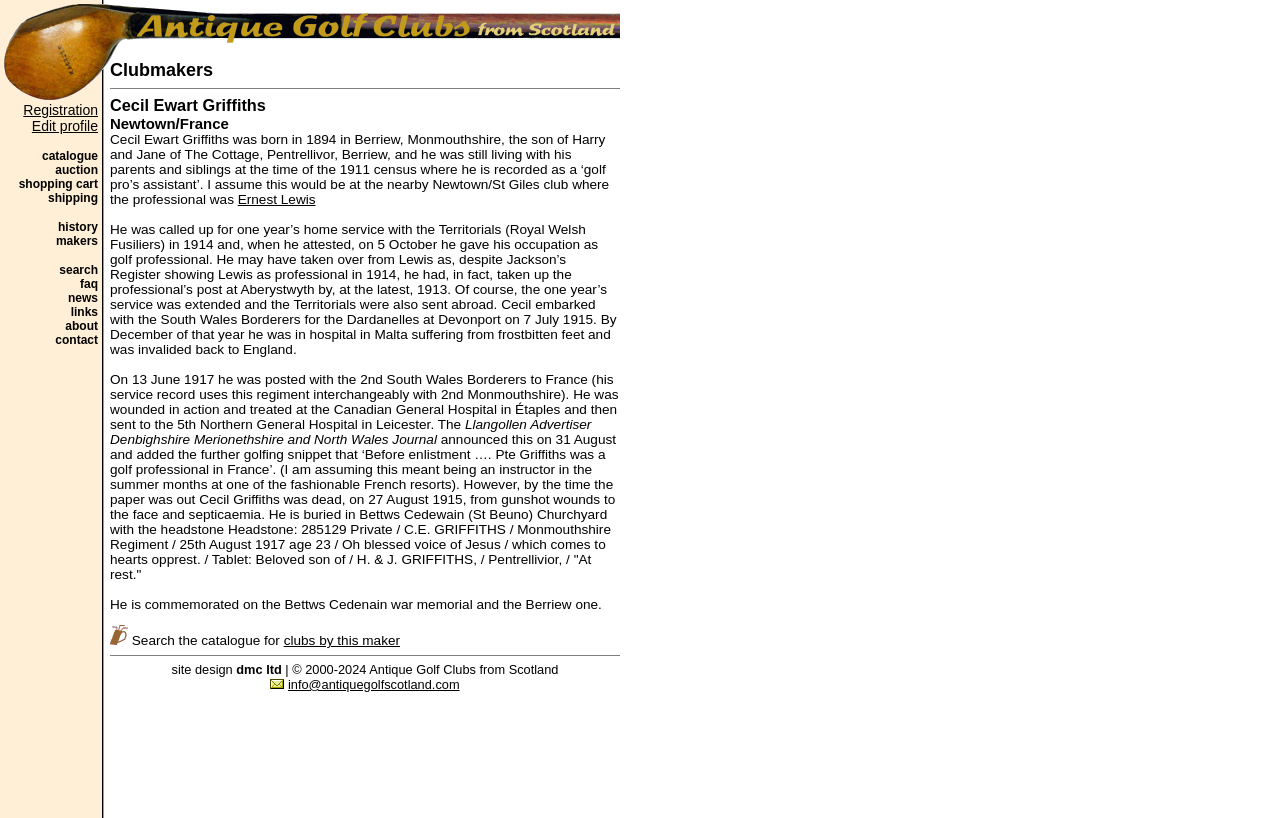Where was Cecil Ewart Griffiths born?
Answer the question in as much detail as possible.

According to the text, Cecil Ewart Griffiths was born in 1894 in Berriew, Monmouthshire, as stated in the sentence 'Cecil Ewart Griffiths was born in 1894 in Berriew, Monmouthshire, the son of Harry and Jane of The Cottage, Pentrellivor, Berriew, and he was still living with his parents and siblings at the time of the 1911 census where he is recorded as a ‘golf pro’s assistant’.